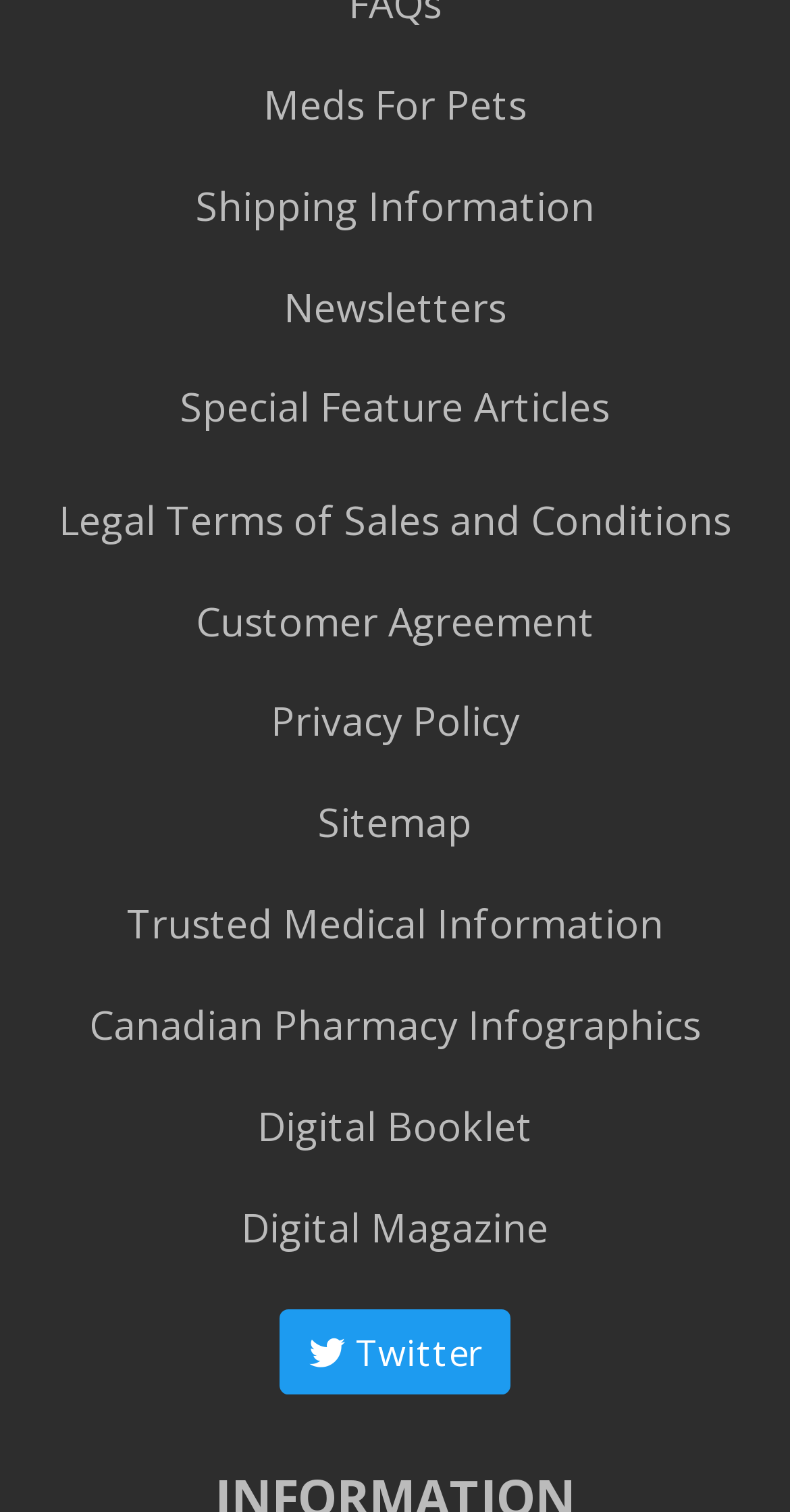Determine the bounding box coordinates of the clickable element to achieve the following action: 'Check Newsletters'. Provide the coordinates as four float values between 0 and 1, formatted as [left, top, right, bottom].

[0.359, 0.184, 0.641, 0.221]